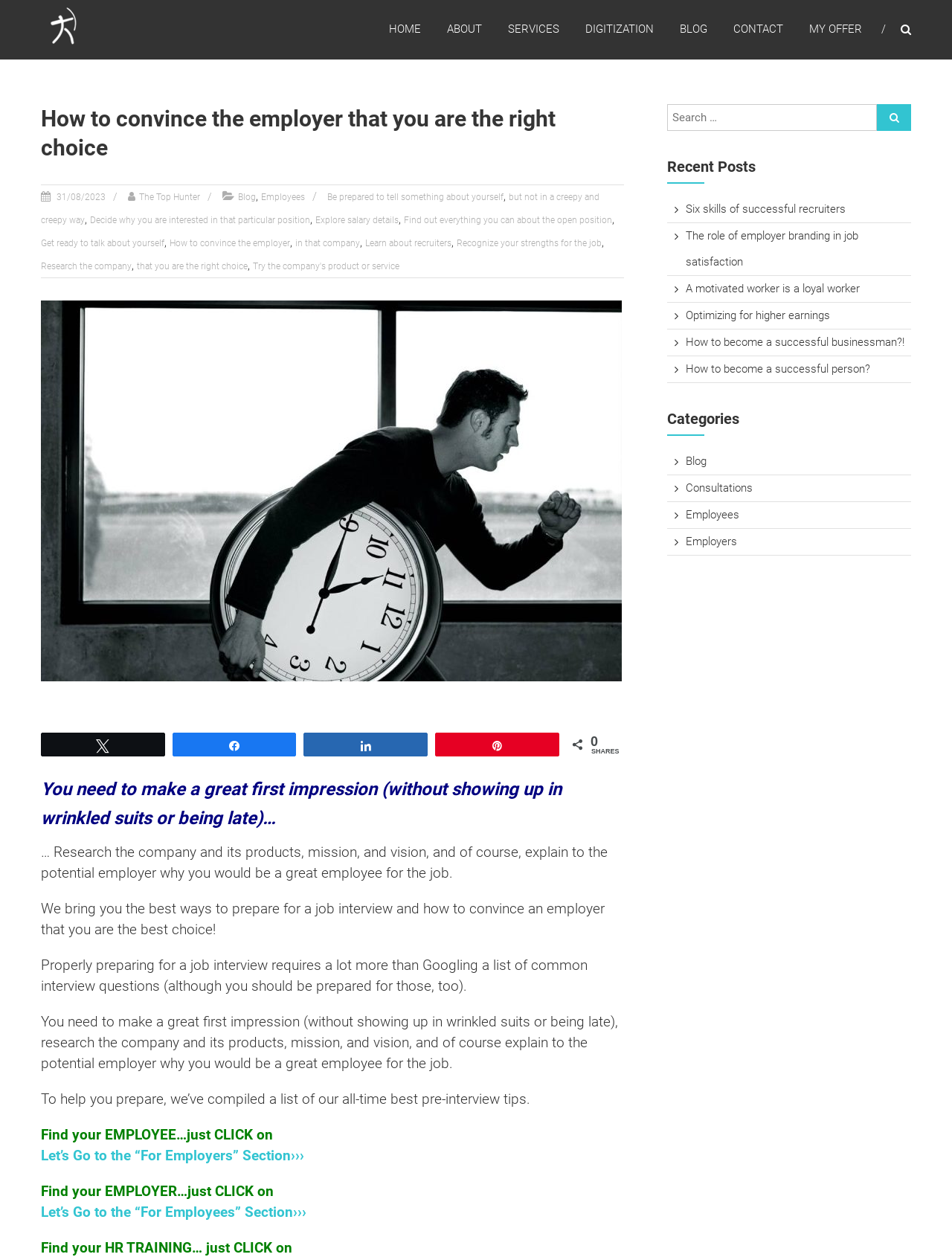Present a detailed account of what is displayed on the webpage.

The webpage is about job interview preparation and employer-employee relationships. At the top, there is a logo and a navigation menu with links to "HOME", "ABOUT", "SERVICES", "DIGITIZATION", "BLOG", "CONTACT", and "MY OFFER". Below the navigation menu, there is a heading "How to convince the employer that you are the right choice" followed by a date "31/08/2023" and links to "The Top Hunter" and "Blog".

The main content of the webpage is divided into sections. The first section has a heading "You need to make a great first impression (without showing up in wrinkled suits or being late)…" followed by a paragraph of text that explains the importance of researching the company and its products, mission, and vision before a job interview. There are also links to social media sharing options, including "N Tweet", "k Share", "s Share", and "A Pin".

The next section has a heading "Properly preparing for a job interview requires a lot more than Googling a list of common interview questions…" followed by several paragraphs of text that provide tips on how to prepare for a job interview. There are also links to "For Employers" and "For Employees" sections, as well as a link to "HR TRAINING".

On the right side of the webpage, there are three complementary sections. The first section has a heading "Recent Posts" and lists several links to recent blog posts, including "Six skills of successful recruiters", "The role of employer branding in job satisfaction", and "How to become a successful businessman?!".

The second section has a heading "Categories" and lists several links to categories, including "Blog", "Consultations", "Employees", and "Employers". The third section is a search box with a button to search the website.

There are 7 images on the webpage, including a logo, a heading image, and several social media icons. There are also 34 links, including navigation menu links, social media links, and links to blog posts and categories.